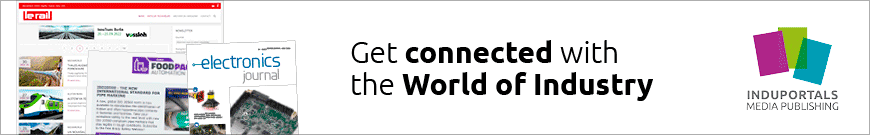Describe the image with as much detail as possible.

The image promotes the "World of Industry" under the branding of Induportals Media Publishing. The visual features an engaging collage that highlights various aspects of industrial connectivity, showcasing digital content from different sectors. The text encourages viewers to establish connections within the industry, fostering a sense of community and collaboration. With a blend of vibrant colors and imagery, the design reflects a modern and dynamic approach, aiming to attract professionals and businesses looking to stay informed and connected in an evolving industrial landscape.